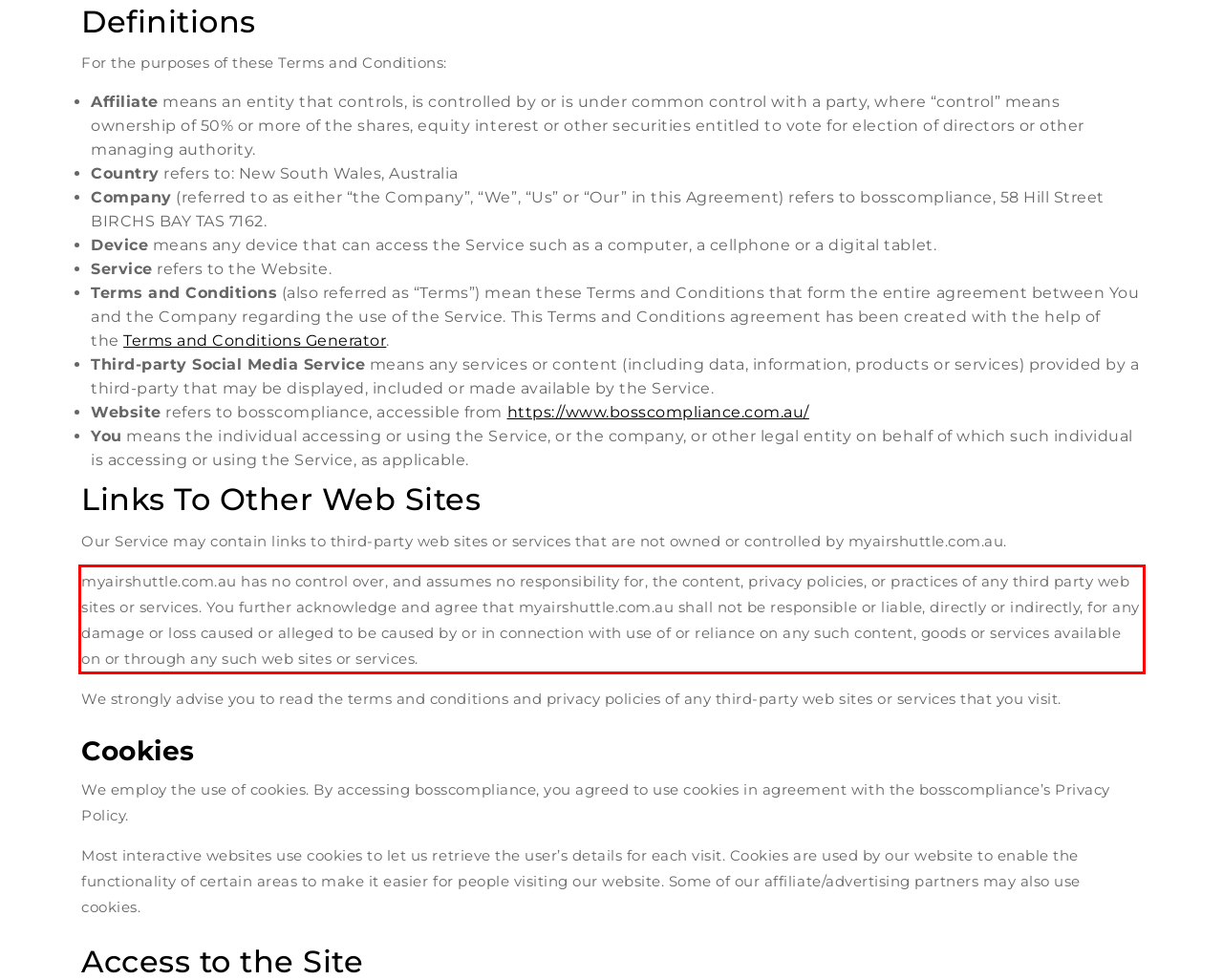Look at the webpage screenshot and recognize the text inside the red bounding box.

myairshuttle.com.au has no control over, and assumes no responsibility for, the content, privacy policies, or practices of any third party web sites or services. You further acknowledge and agree that myairshuttle.com.au shall not be responsible or liable, directly or indirectly, for any damage or loss caused or alleged to be caused by or in connection with use of or reliance on any such content, goods or services available on or through any such web sites or services.